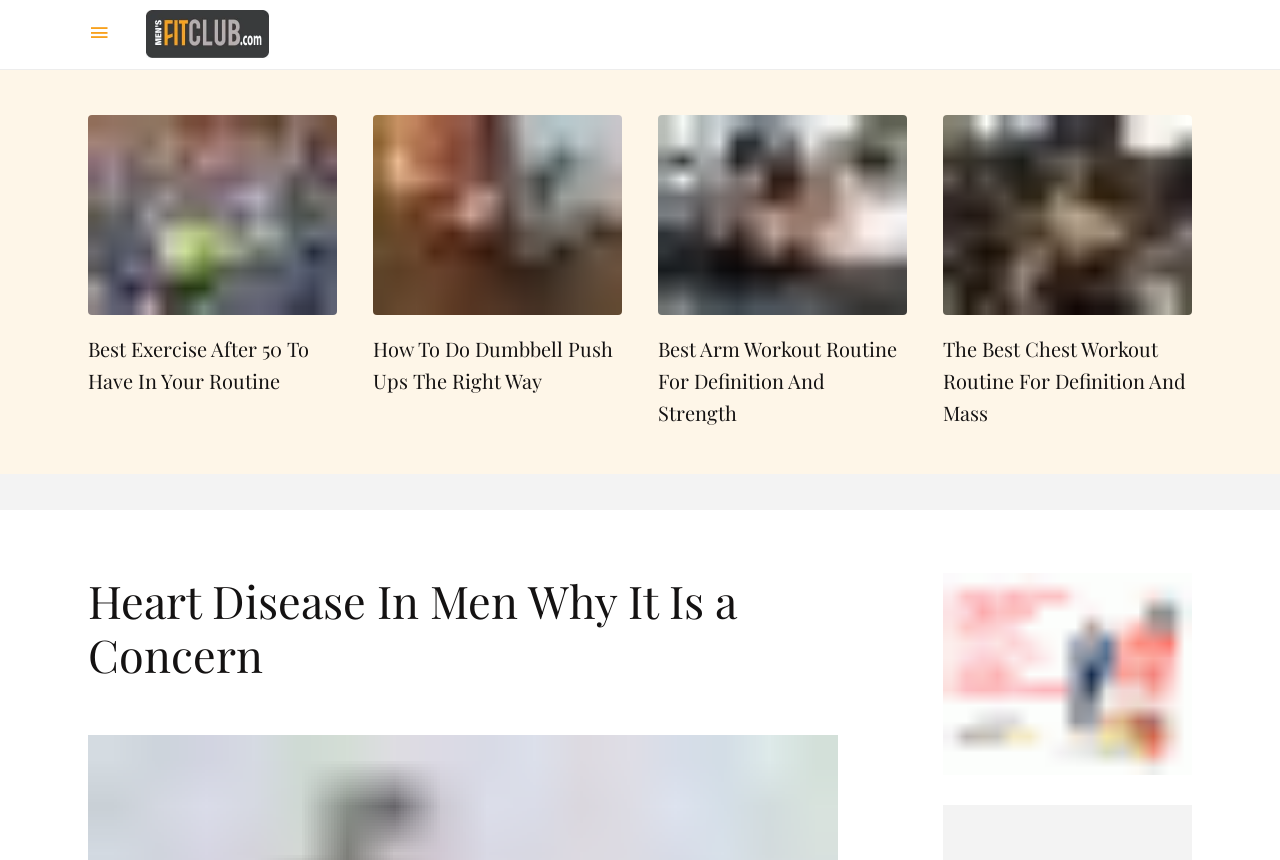Find the primary header on the webpage and provide its text.

Heart Disease In Men Why It Is a Concern